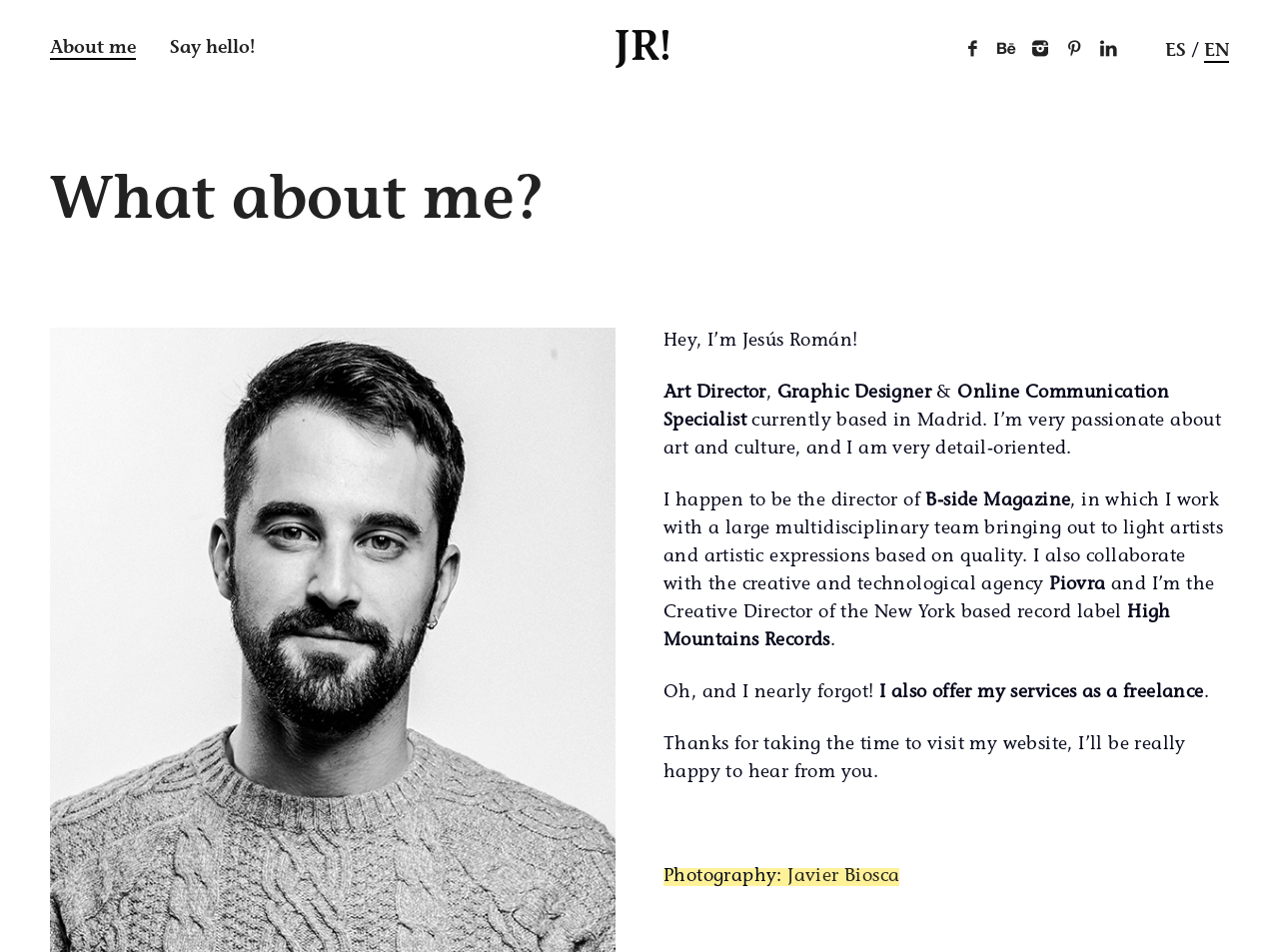Locate the UI element that matches the description About me in the webpage screenshot. Return the bounding box coordinates in the format (top-left x, top-left y, bottom-right x, bottom-right y), with values ranging from 0 to 1.

[0.039, 0.042, 0.106, 0.063]